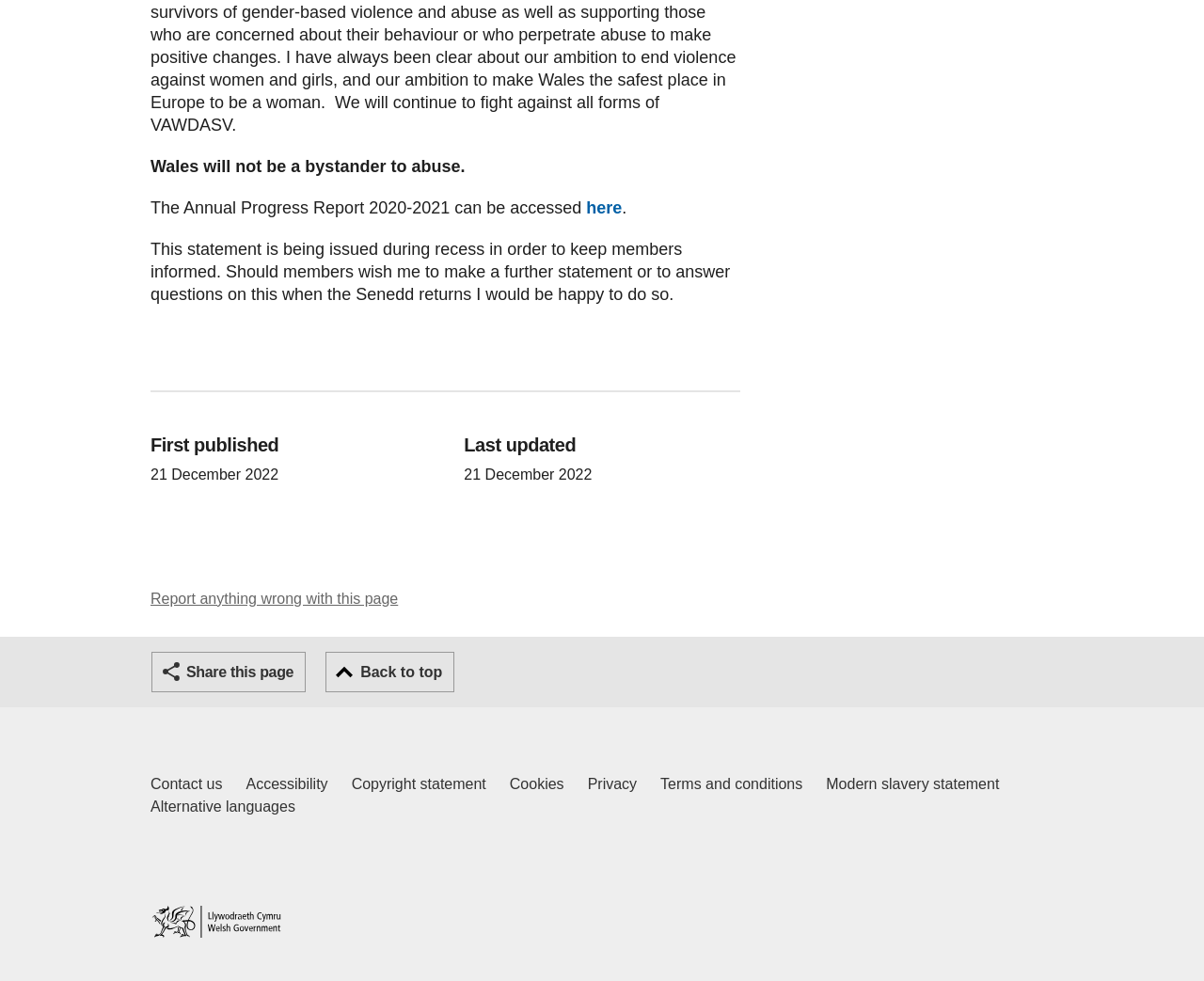Determine the bounding box coordinates of the target area to click to execute the following instruction: "Report anything wrong with this page."

[0.125, 0.602, 0.331, 0.618]